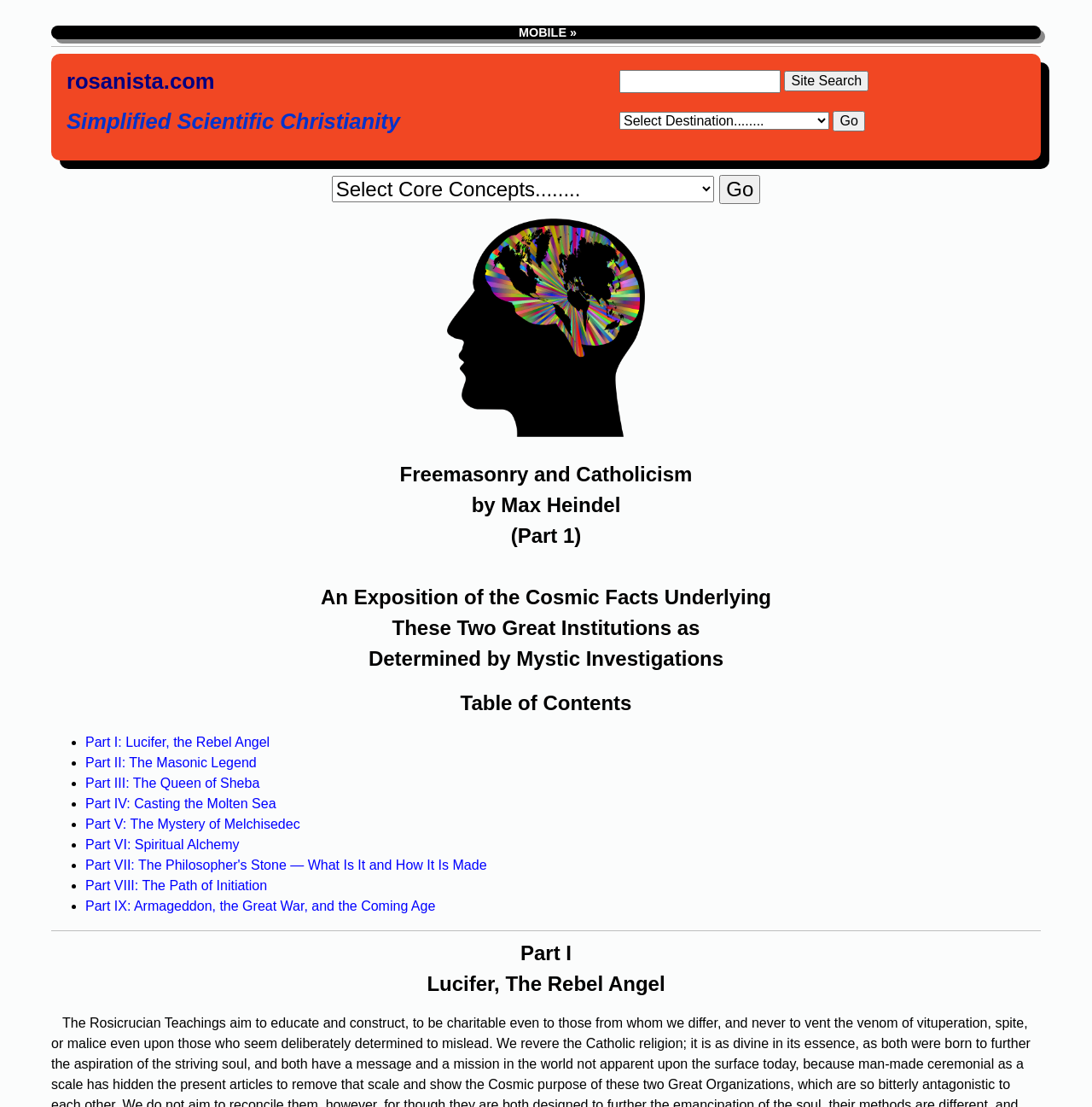Provide the bounding box coordinates for the UI element that is described by this text: "Anti-Nectin-4 Reference Antibody (enfortumab)". The coordinates should be in the form of four float numbers between 0 and 1: [left, top, right, bottom].

None